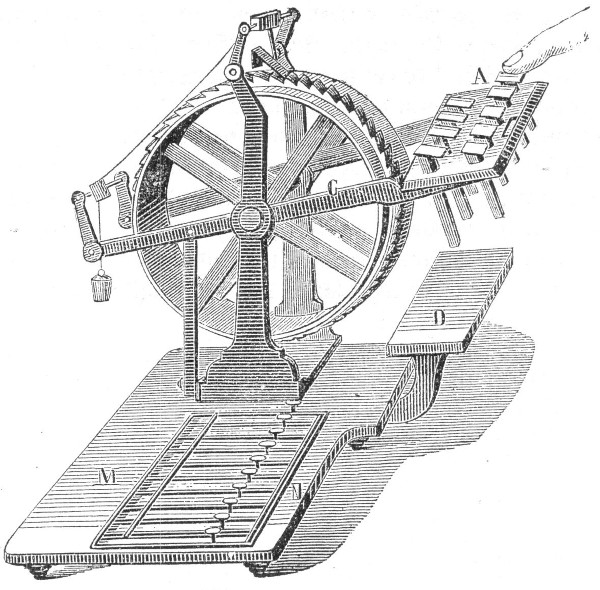Give a short answer to this question using one word or a phrase:
What is the purpose of the rotating drum mechanism?

Records the sums